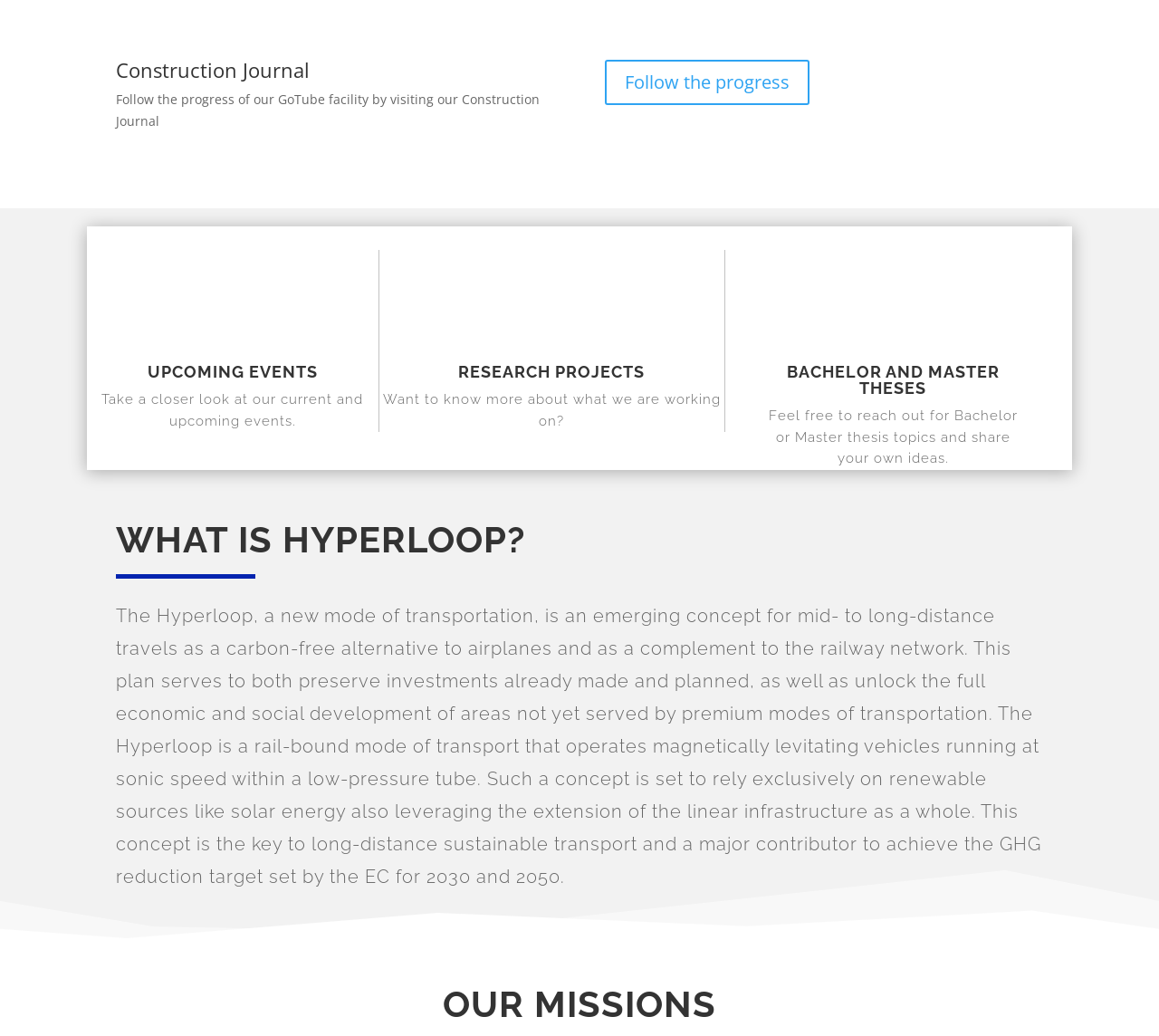Locate the UI element described by Follow the progress in the provided webpage screenshot. Return the bounding box coordinates in the format (top-left x, top-left y, bottom-right x, bottom-right y), ensuring all values are between 0 and 1.

[0.522, 0.058, 0.699, 0.101]